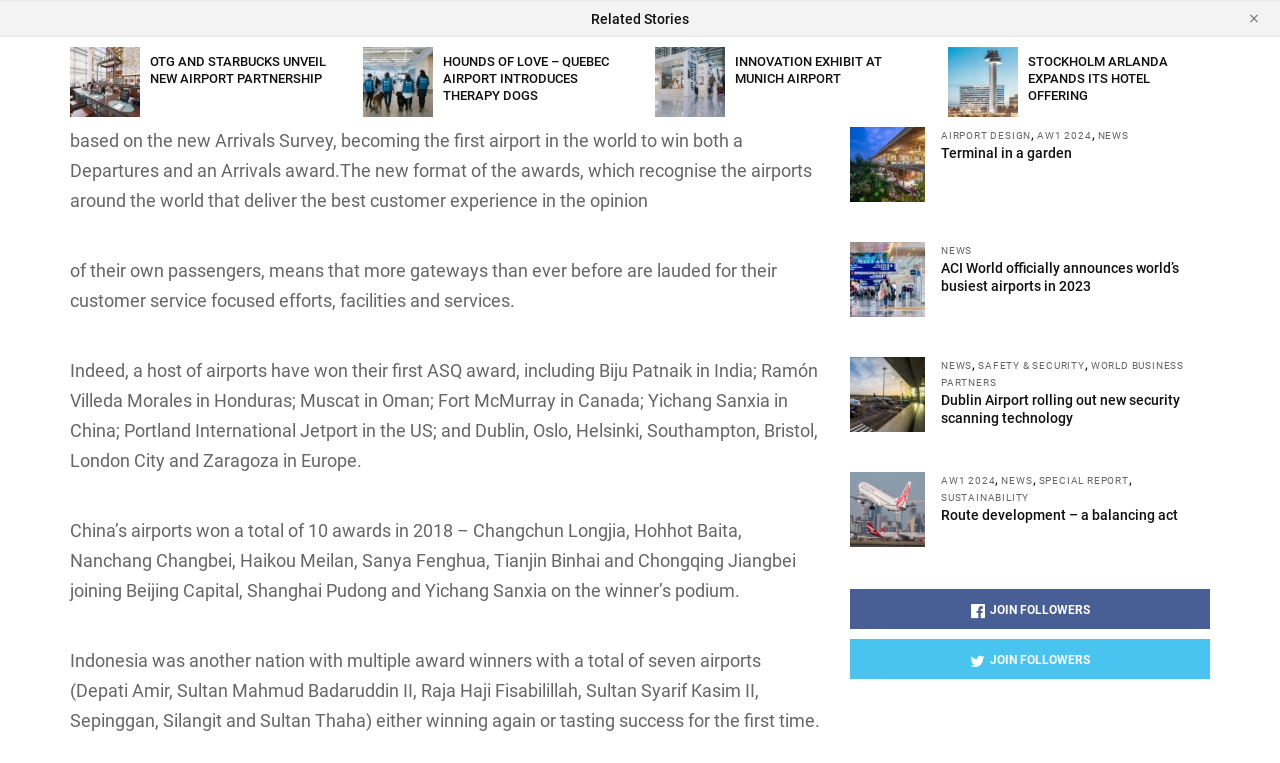What is the name of the airport that won the first ever ASQ Arrivals Award?
Answer the question with as much detail as possible.

The text states, 'While Bengaluru’s Kempegowda International Airport won the first ever ASQ Arrivals Award, becoming the first airport in the world to win both a Departures and an Arrivals award.'